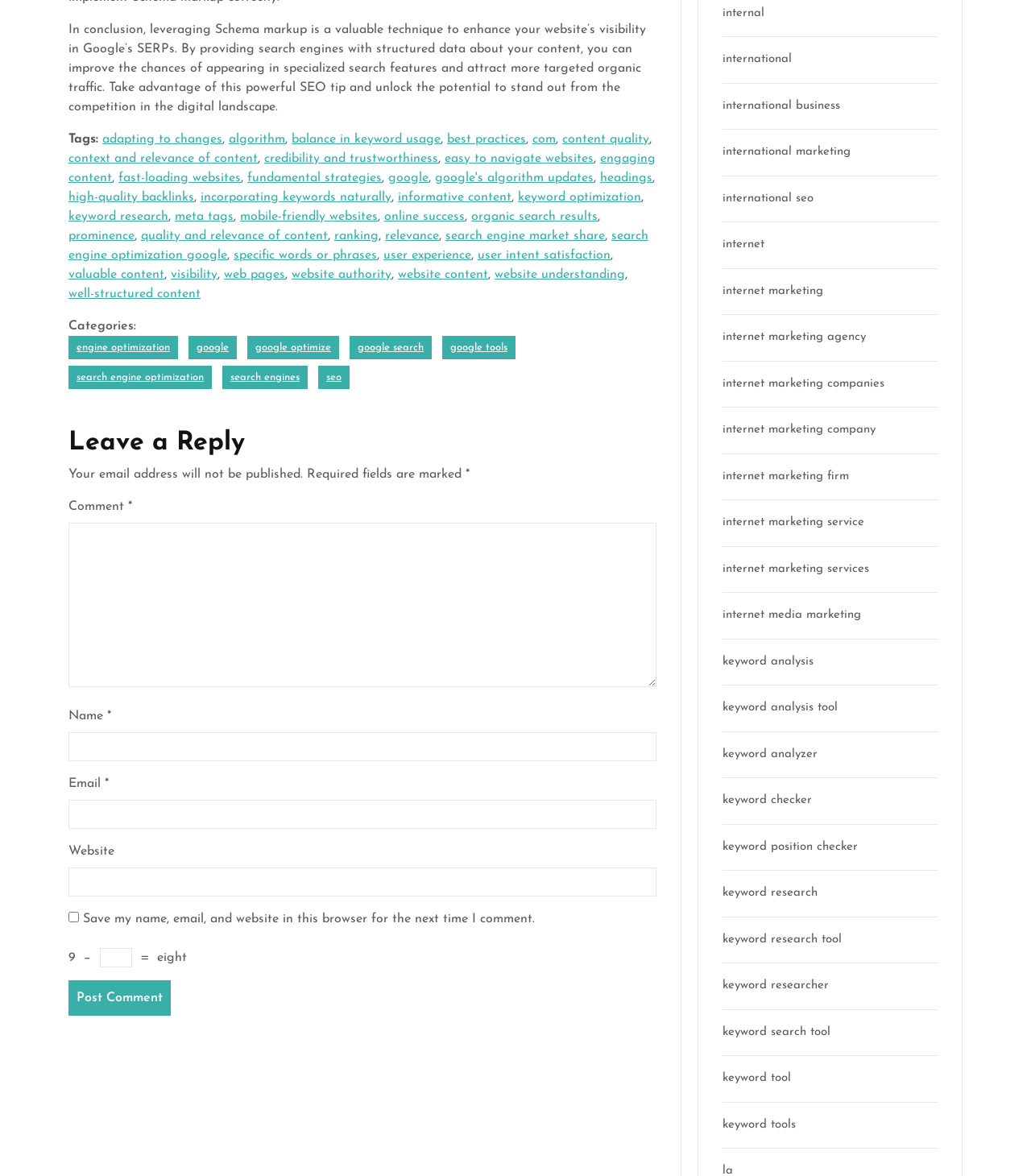Point out the bounding box coordinates of the section to click in order to follow this instruction: "Click on the link 'adapting to changes'".

[0.099, 0.113, 0.216, 0.124]